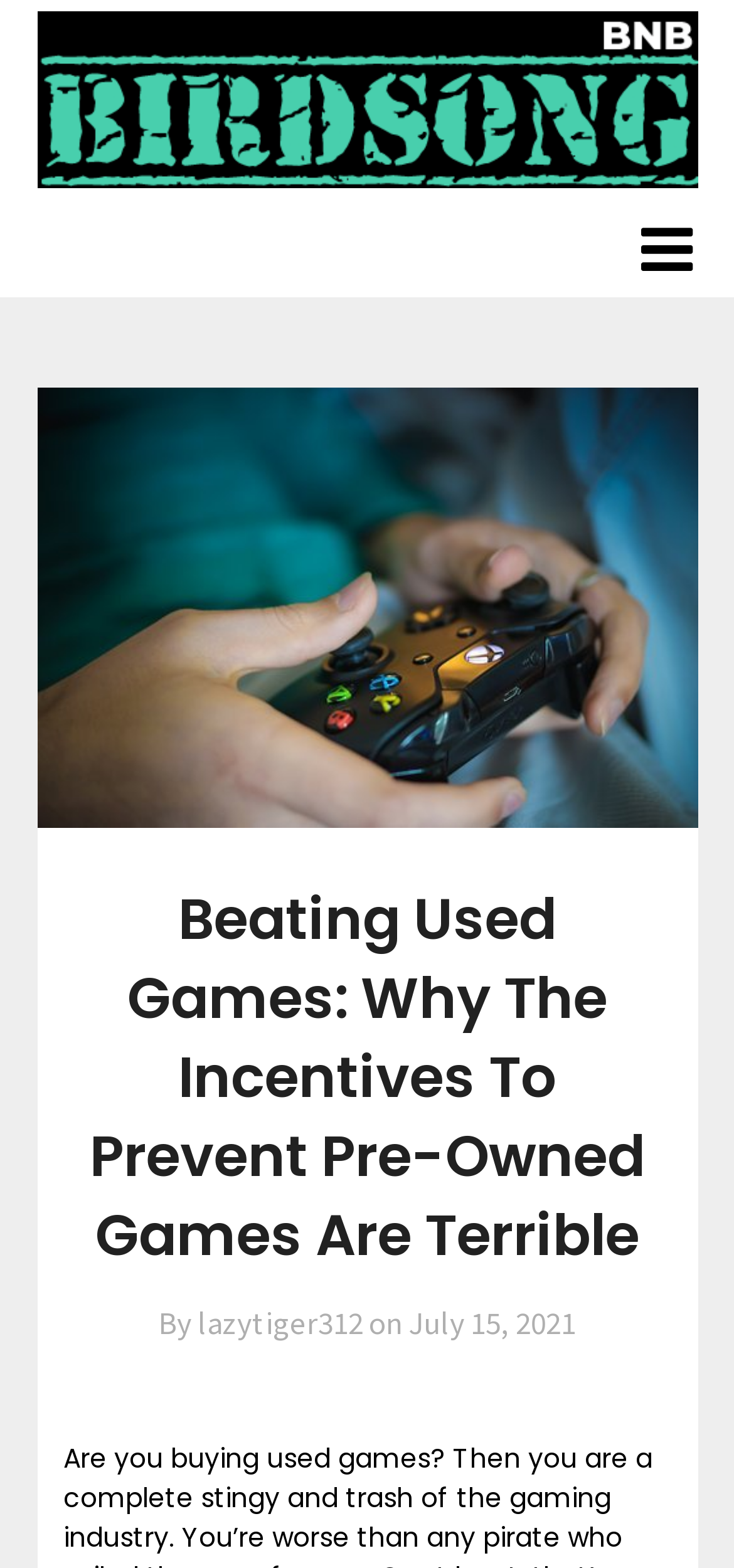Refer to the screenshot and give an in-depth answer to this question: What is the topic of the article?

I inferred the topic of the article by reading the heading 'Beating Used Games: Why The Incentives To Prevent Pre-Owned Games Are Terrible', which suggests that the article is discussing the issue of pre-owned games in the gaming industry.